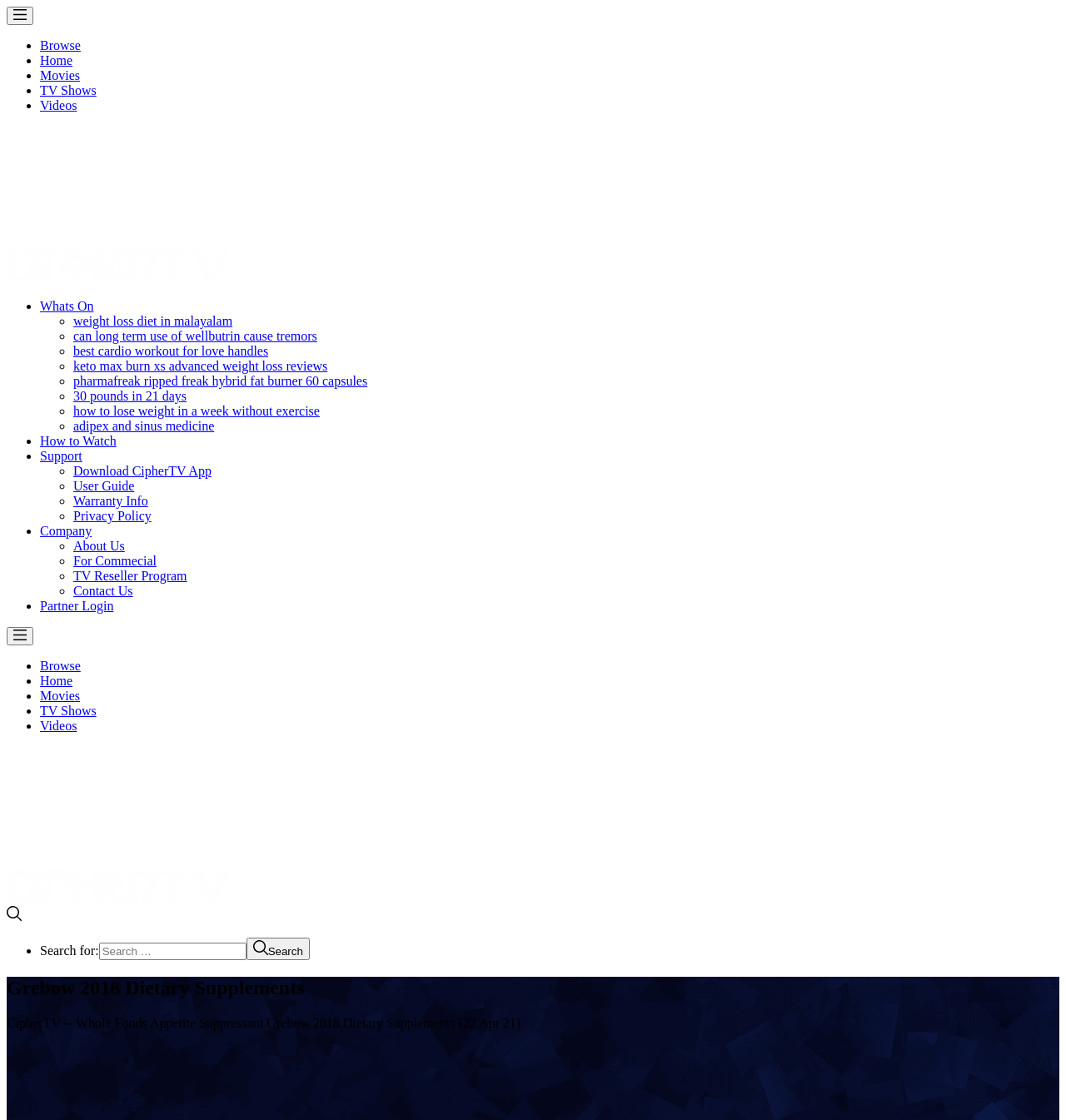Predict the bounding box coordinates for the UI element described as: "Browse". The coordinates should be four float numbers between 0 and 1, presented as [left, top, right, bottom].

[0.038, 0.588, 0.076, 0.601]